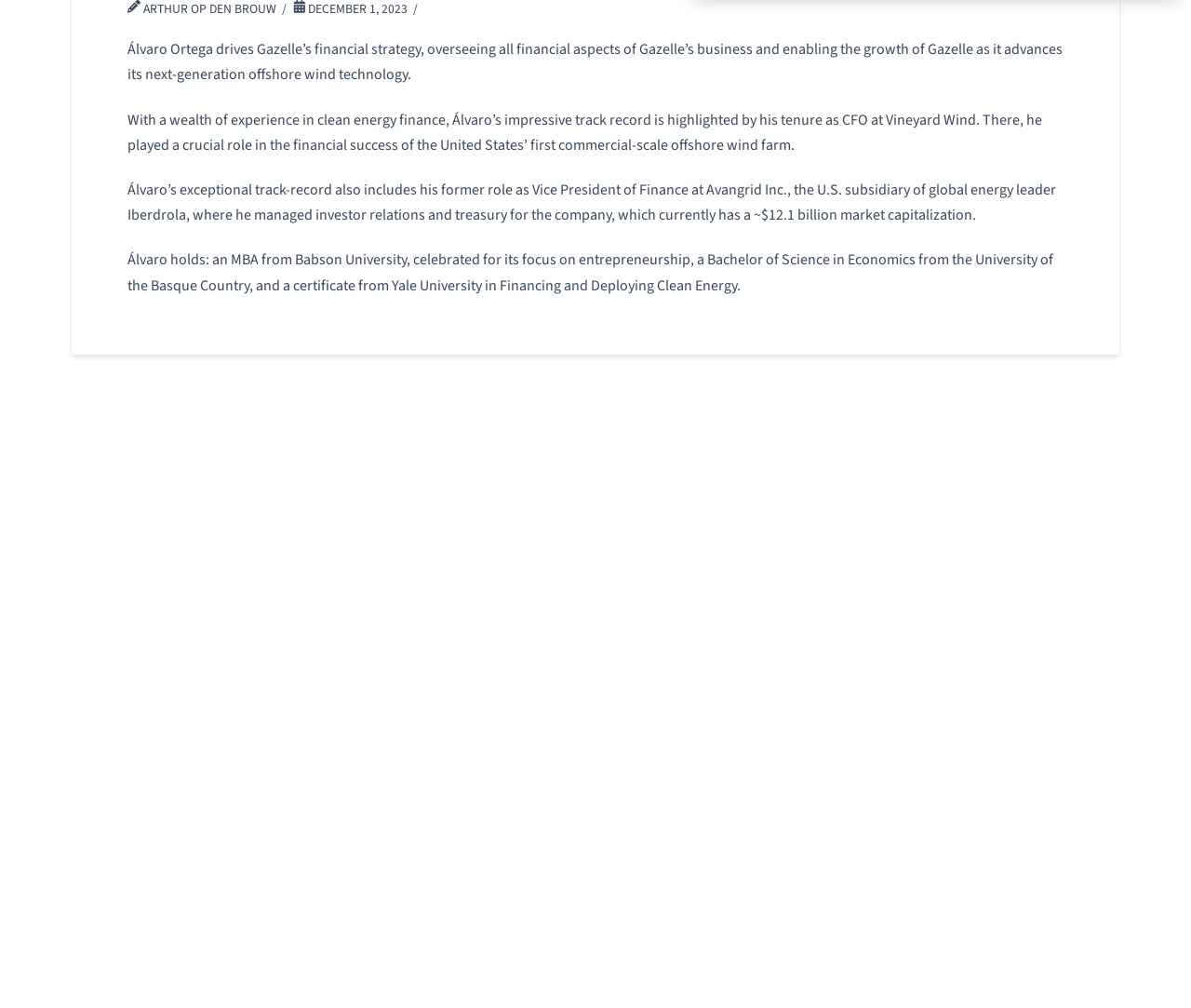Find the bounding box coordinates for the area that must be clicked to perform this action: "Go to the home page".

[0.289, 0.526, 0.321, 0.554]